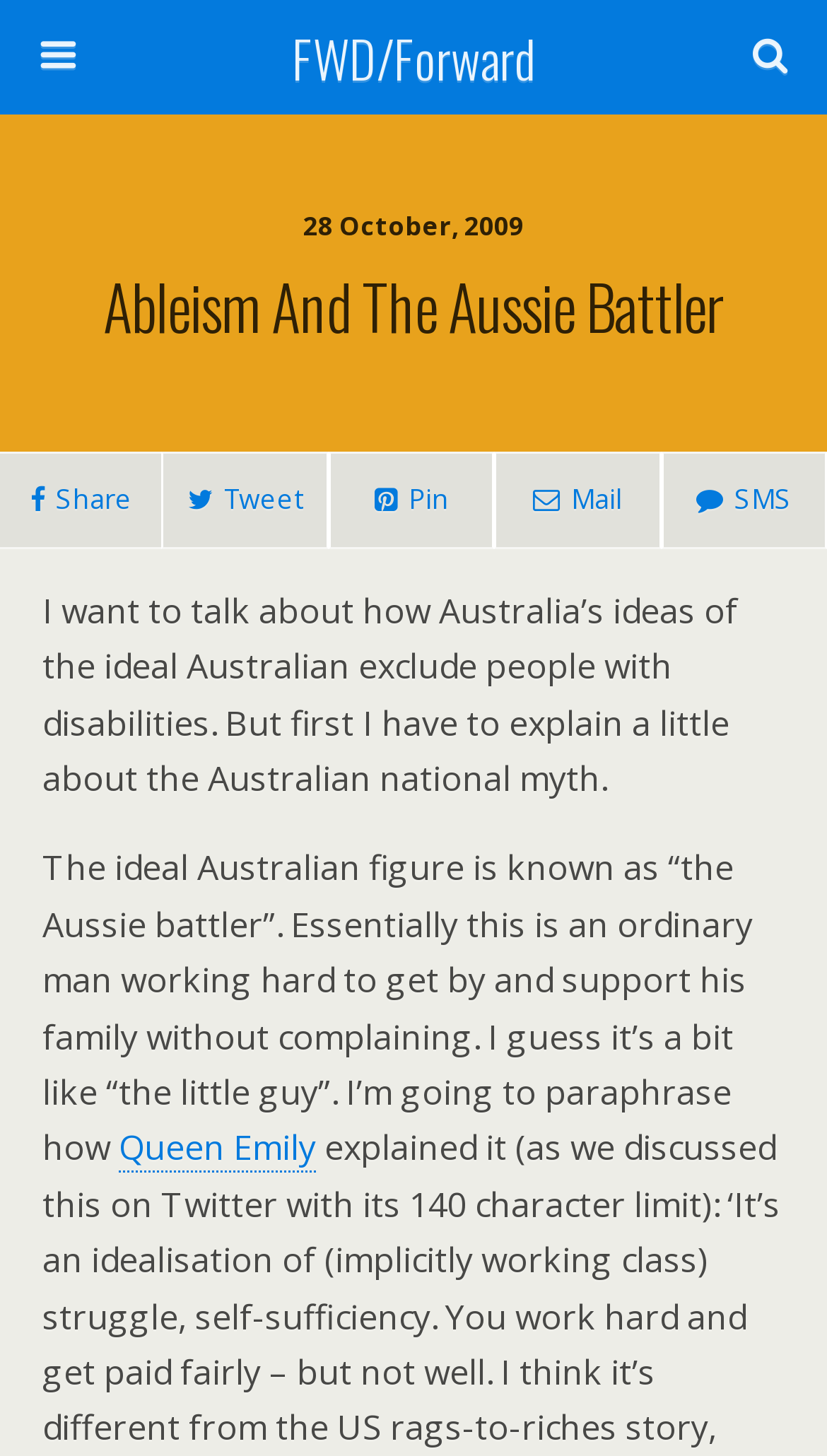Determine and generate the text content of the webpage's headline.

Ableism And The Aussie Battler